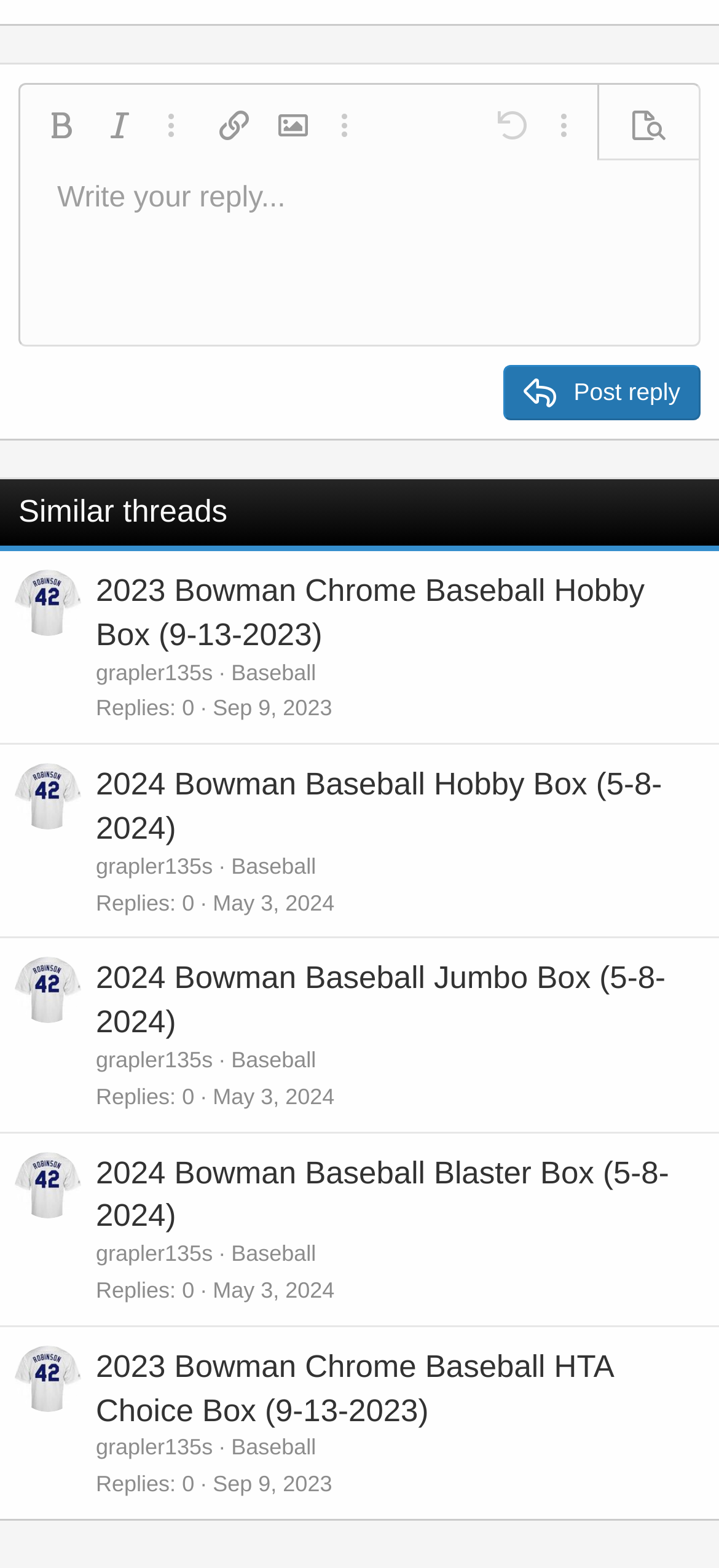Answer the question with a brief word or phrase:
What is the username of the user who started the thread?

grapler135s